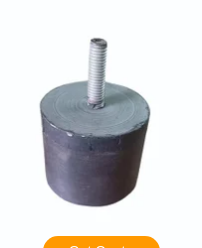Describe in detail everything you see in the image.

The image features an Anti Vibration Mount, designed to minimize vibrations in various applications. This cylindrical mount is constructed from rubber, providing excellent shock absorption and durability. It includes a central threaded rod for easy installation and secure attachment, making it suitable for industrial uses where reducing vibration is crucial for equipment performance and longevity. Located beneath the image is a "Get Quote" button, inviting users to inquire about pricing or more information regarding this product.